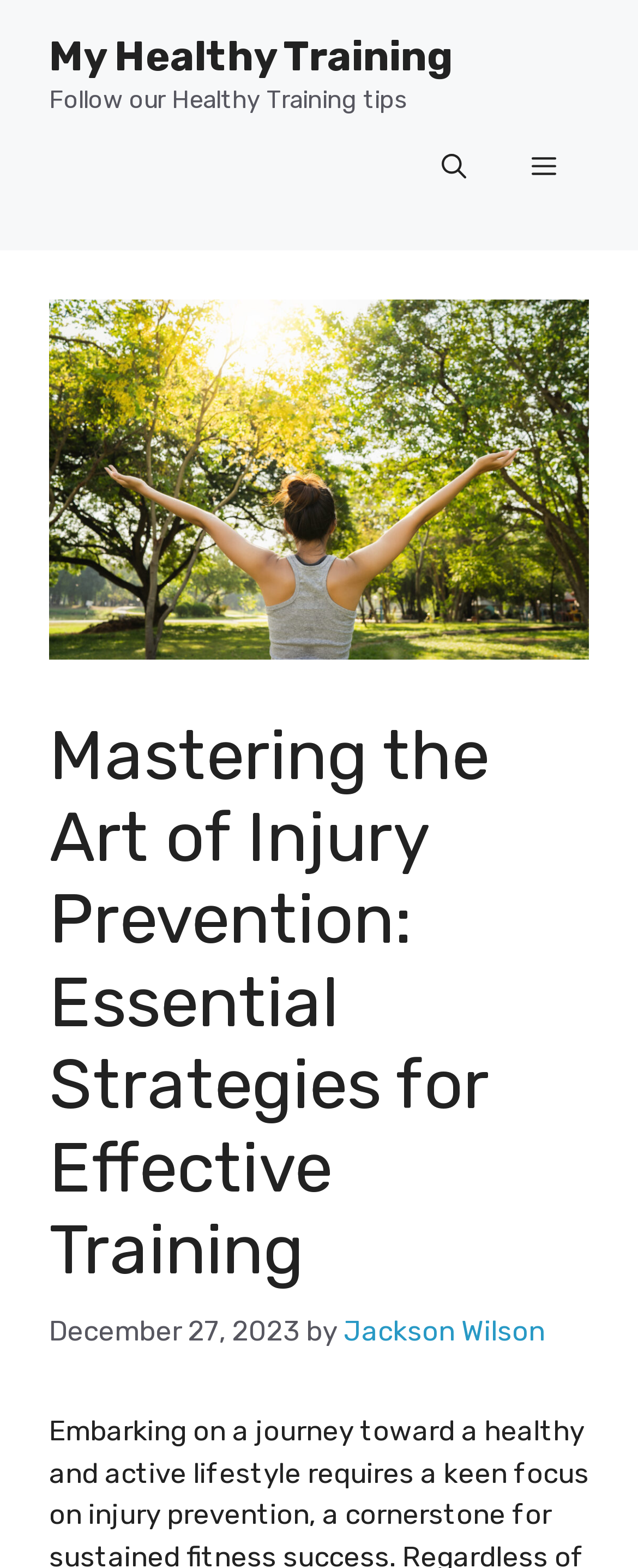What is the purpose of the button in the navigation section?
Answer the question with as much detail as possible.

I inferred the purpose of the button by looking at its description as 'Menu' and its attribute 'expanded' set to False, which suggests that it controls the primary menu.